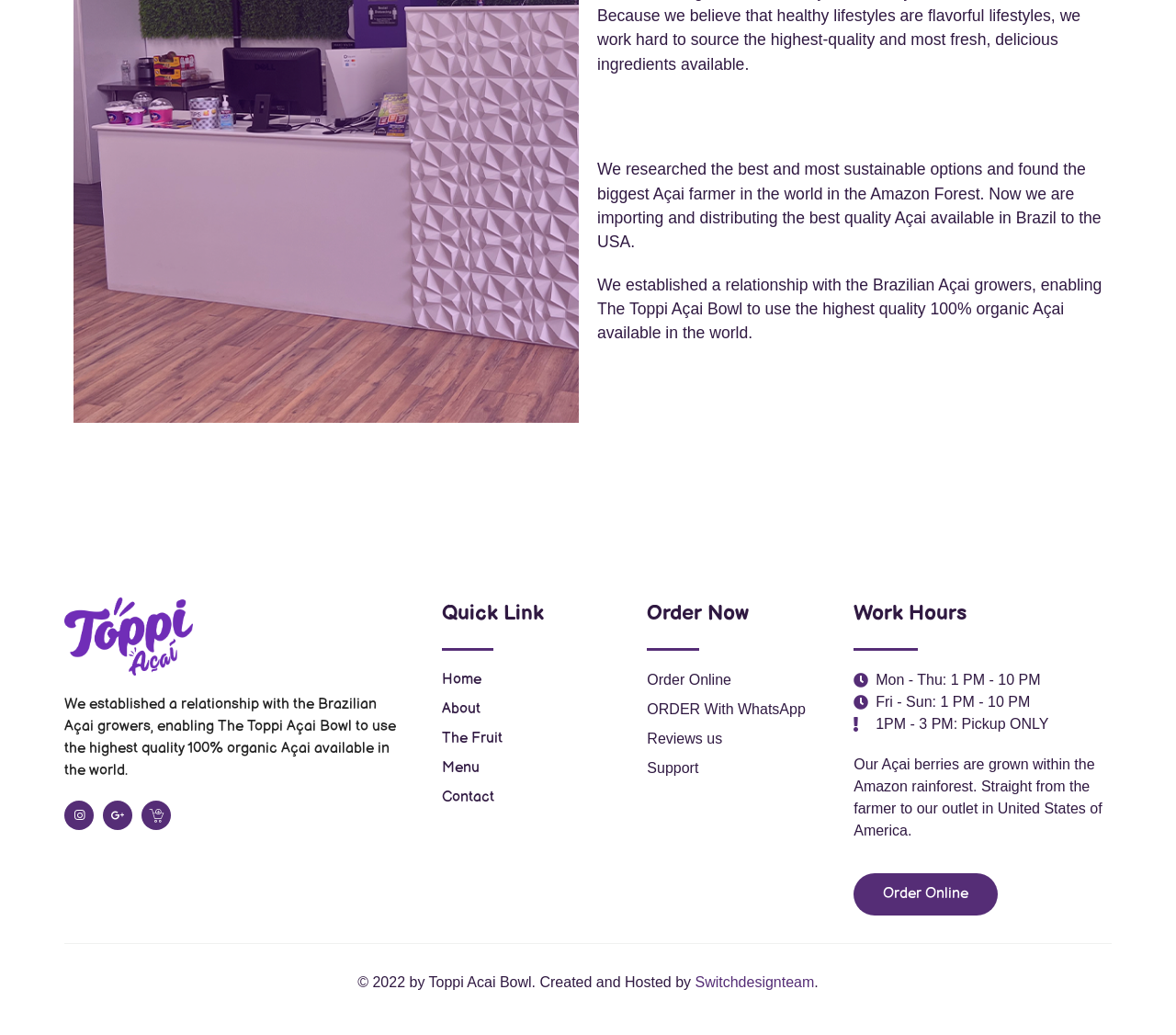Identify the coordinates of the bounding box for the element that must be clicked to accomplish the instruction: "Check the 'About' page".

[0.375, 0.675, 0.55, 0.696]